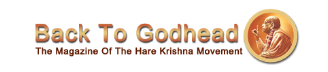Offer a detailed narrative of what is shown in the image.

The image features the logo of "Back To Godhead," a prominent magazine associated with the Hare Krishna movement. The design showcases the title "Back To Godhead" in a stylish font with a gradient color that transitions from a rich brown to a warm orange, conveying a sense of warmth and spirituality. Accompanying the title is a circular emblem depicting a serene figure, likely representing a revered leader or teacher within the movement, categorized within the spiritual and cultural context of the Hare Krishna teachings. Below the title, the subtitle reads "The Magazine Of The Hare Krishna Movement," indicating the publication's purpose and audience. The overall aesthetic of the logo reflects a blend of philosophy, devotion, and community, inviting readers to explore spiritual insights and discussions.